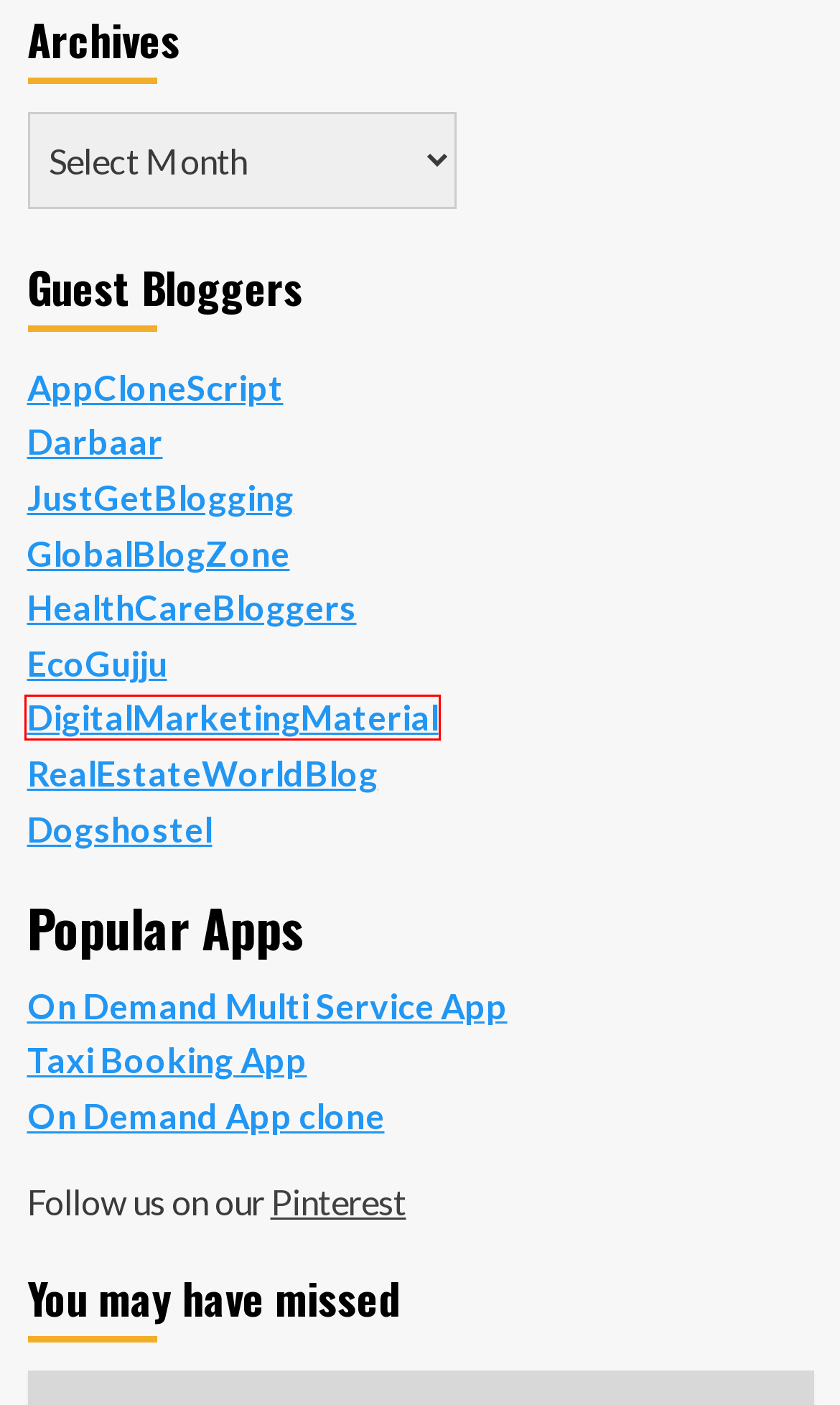Given a screenshot of a webpage with a red bounding box highlighting a UI element, choose the description that best corresponds to the new webpage after clicking the element within the red bounding box. Here are your options:
A. Essential Tips for Checking Train Live Status in 2024
B. Amazing 5 Mobile App Ideas for travel Industry
C. HealthCareBloggers -
D. Digital Marketing Blogs | SEO, SEM, Social Media Blog
E. Special Weekend Flights to Fly From LA To Panama City
F. A Journey Bangalore to Vellore In Cabs
G. house for sale in coonoor Archives - Travel Around The World Blog
H. Dog Hostel, Dog Training, Pet Supplies & Grooming at Bopal, Ahmedabad

D